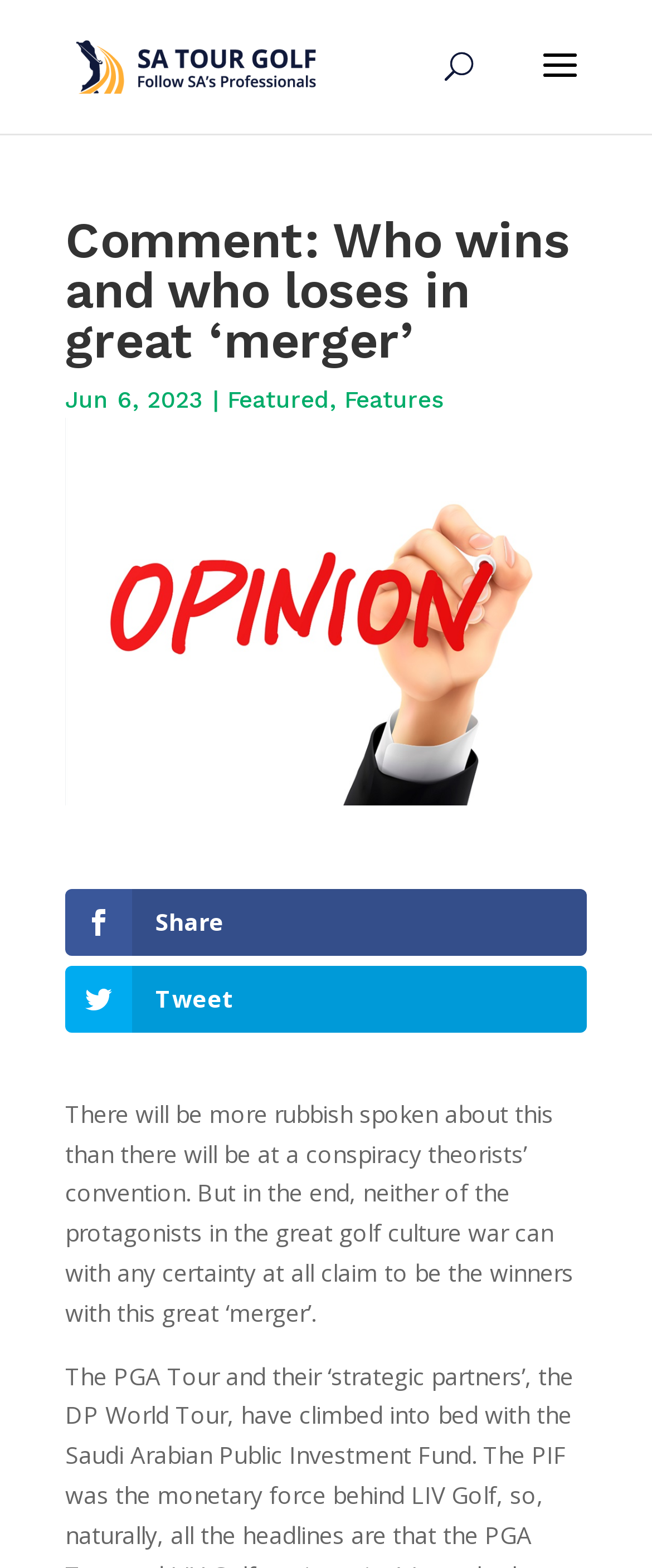Determine the bounding box for the described HTML element: "alt="SA Tour Golf"". Ensure the coordinates are four float numbers between 0 and 1 in the format [left, top, right, bottom].

[0.11, 0.031, 0.489, 0.051]